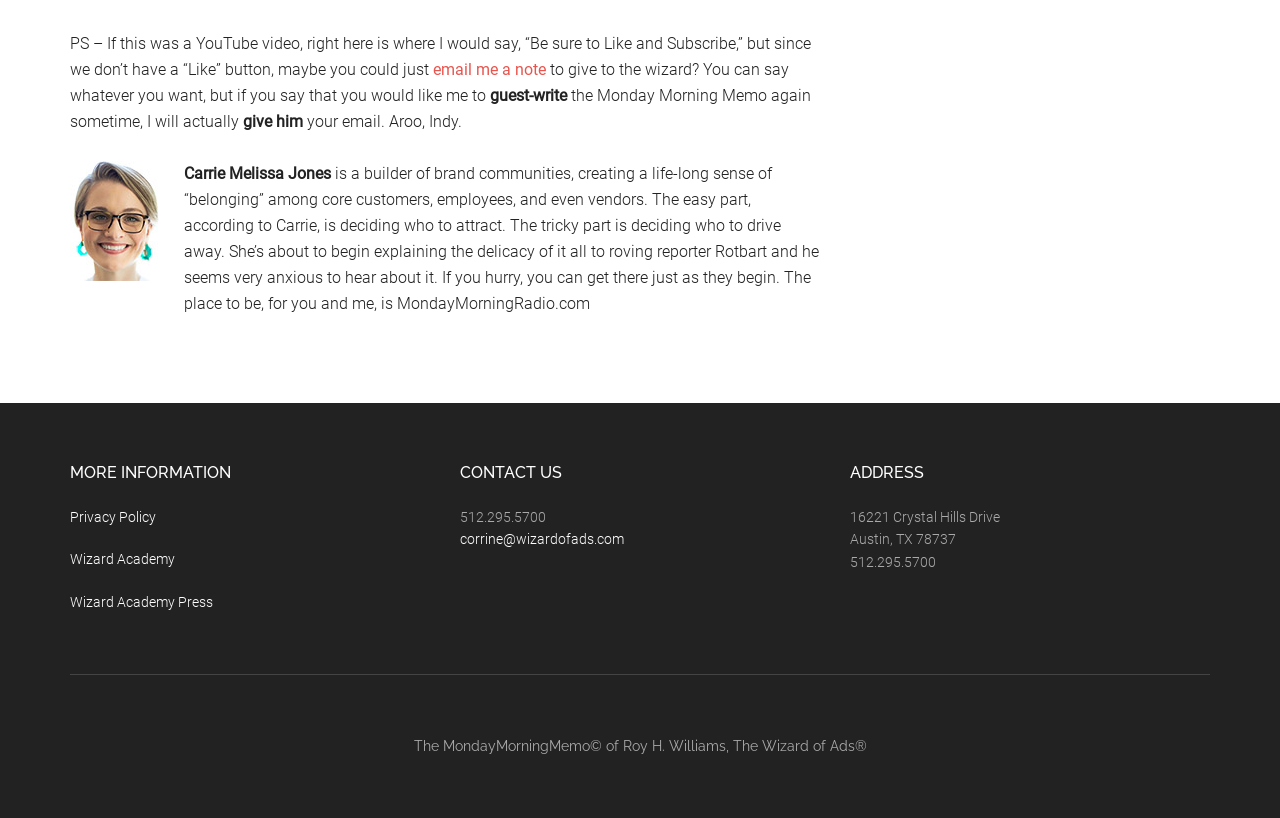Ascertain the bounding box coordinates for the UI element detailed here: "email me a note". The coordinates should be provided as [left, top, right, bottom] with each value being a float between 0 and 1.

[0.338, 0.073, 0.427, 0.096]